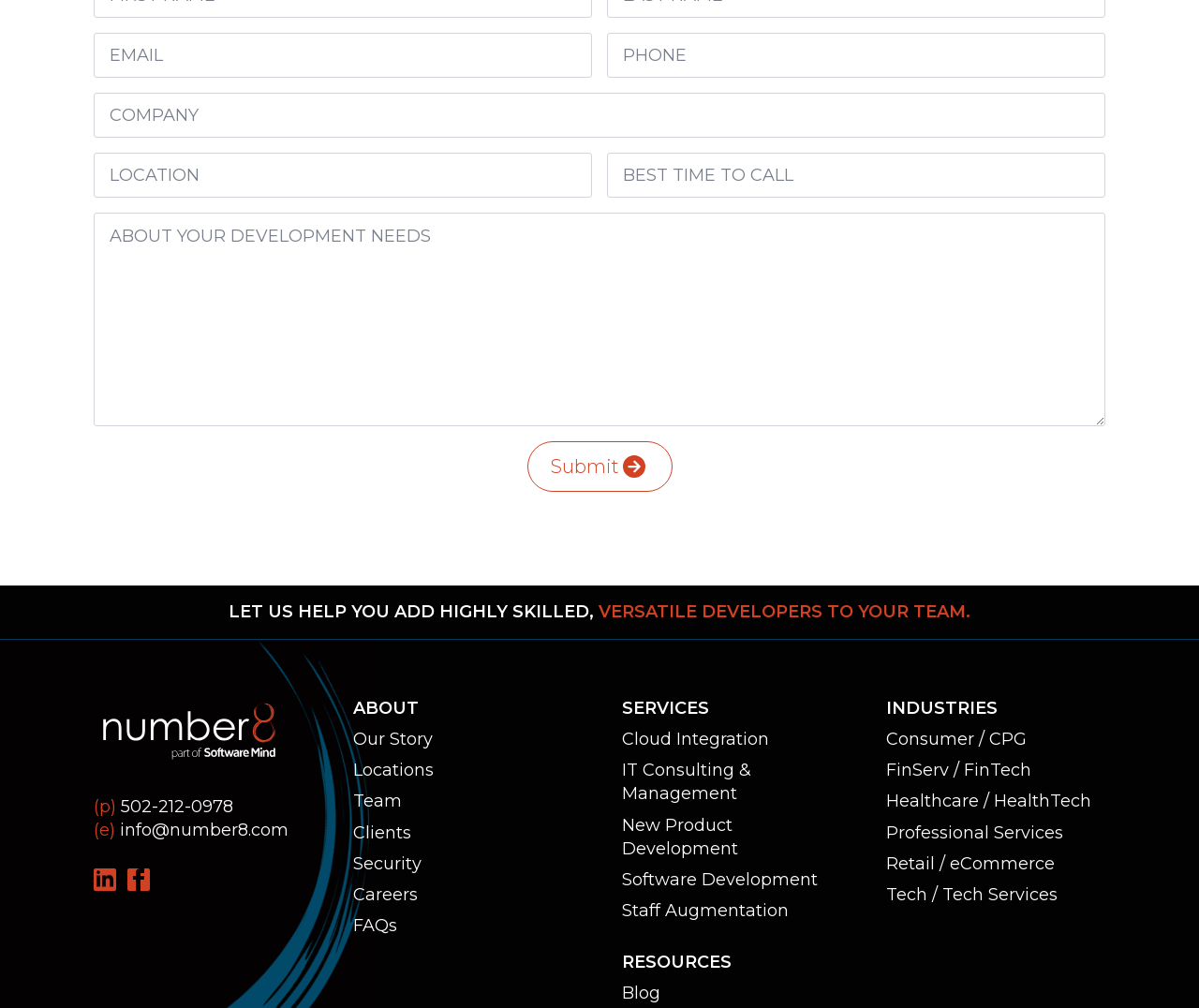Specify the bounding box coordinates of the area to click in order to execute this command: 'Call the phone number'. The coordinates should consist of four float numbers ranging from 0 to 1, and should be formatted as [left, top, right, bottom].

[0.078, 0.789, 0.195, 0.813]